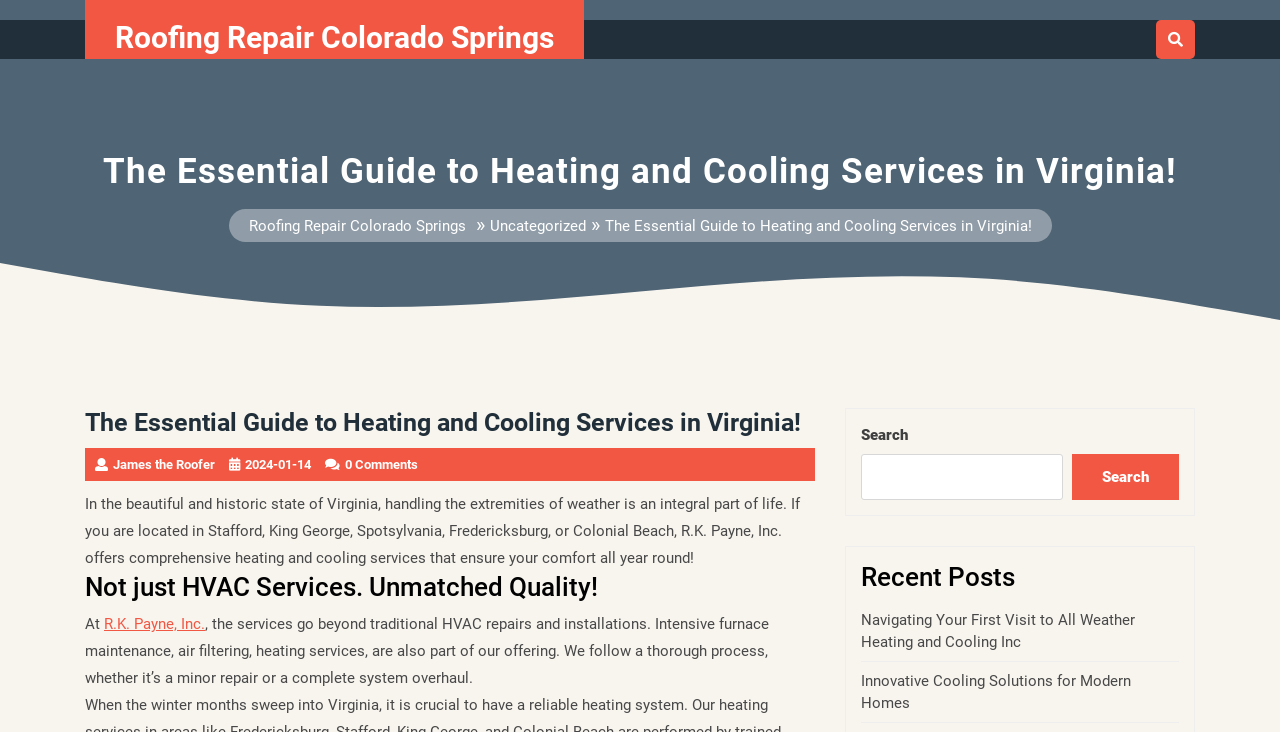Using the format (top-left x, top-left y, bottom-right x, bottom-right y), and given the element description, identify the bounding box coordinates within the screenshot: Uncategorized

[0.382, 0.299, 0.457, 0.319]